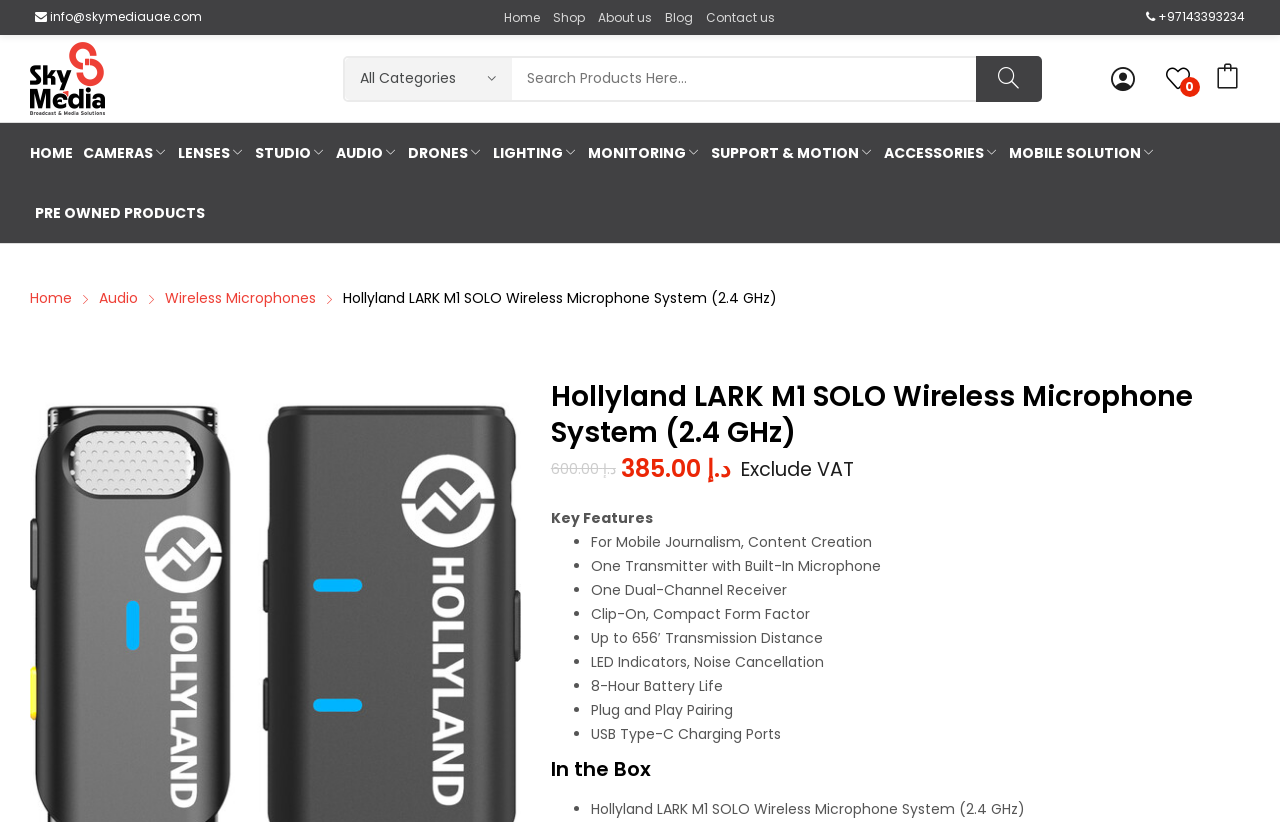What is the phone number?
Please answer the question as detailed as possible.

I found the phone number by searching for a numerical string that looks like a phone number. The element with the text '+97143393234' is a static text element, and it's positioned at the top-right corner of the webpage, which is a common location for contact information.